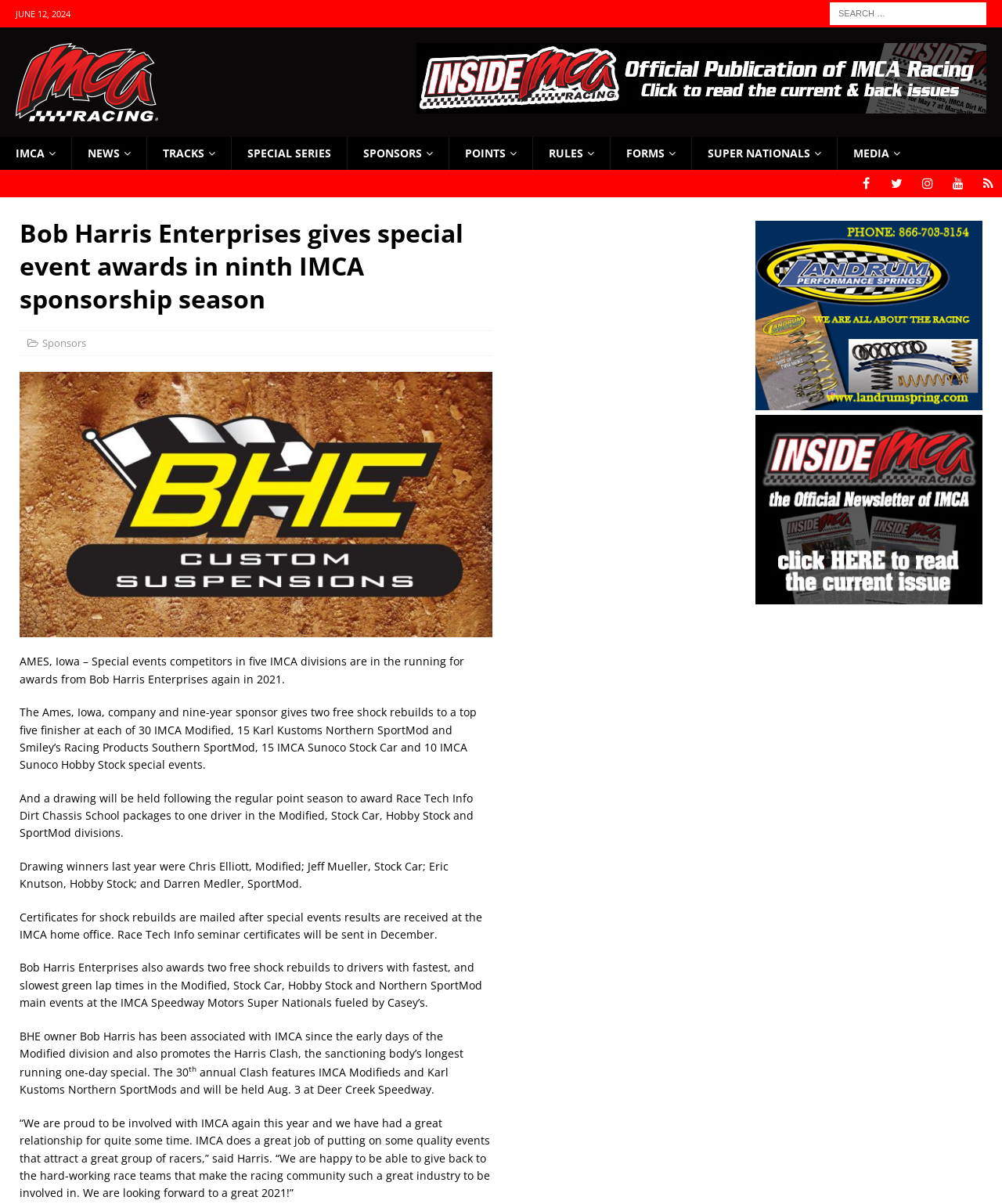What is the date mentioned at the top of the webpage?
Please answer the question as detailed as possible based on the image.

I found the date 'JUNE 12, 2024' at the top of the webpage, which is a StaticText element with bounding box coordinates [0.016, 0.007, 0.07, 0.016].